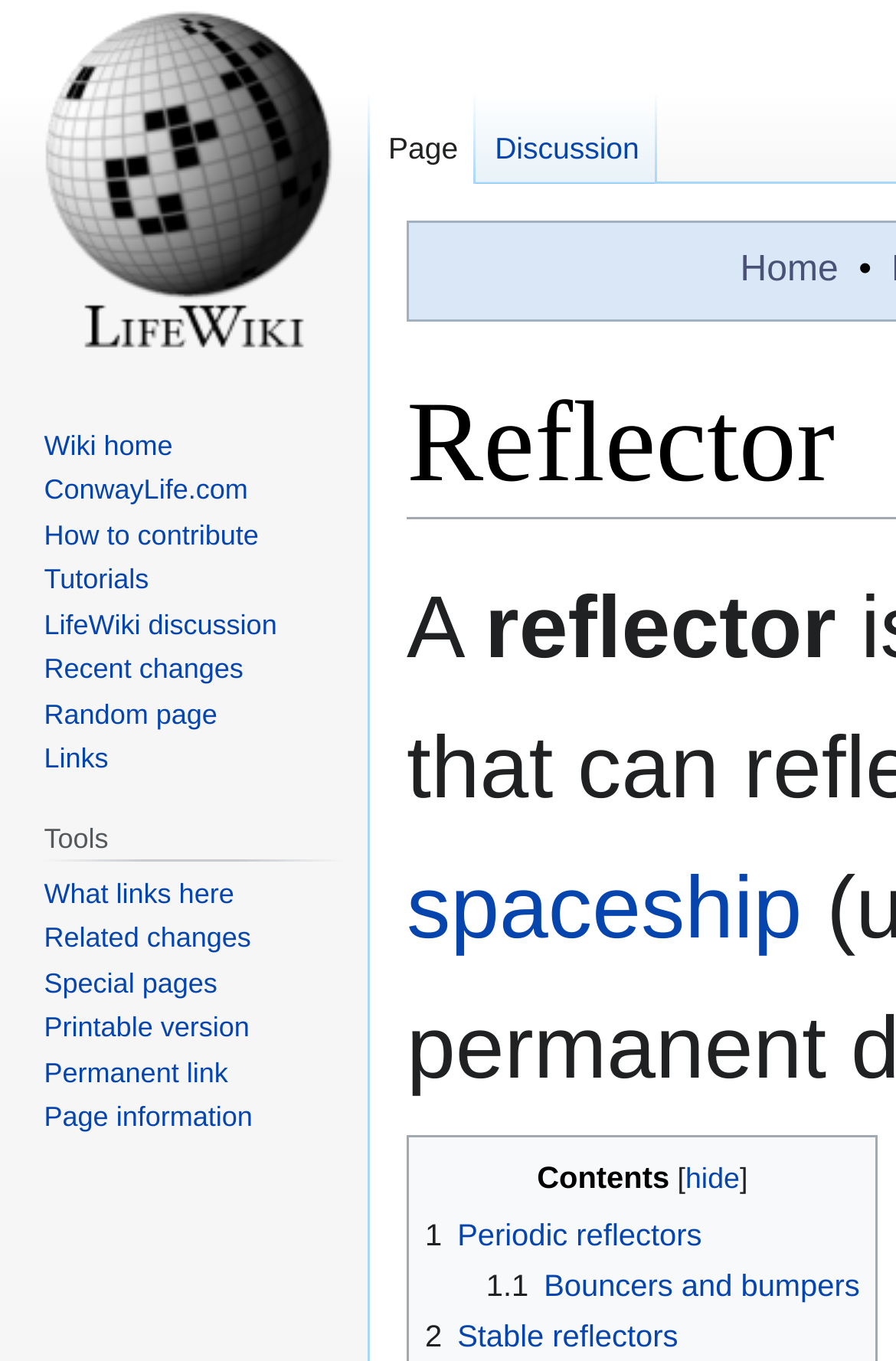Locate the bounding box of the UI element described by: "October 2006" in the given webpage screenshot.

None